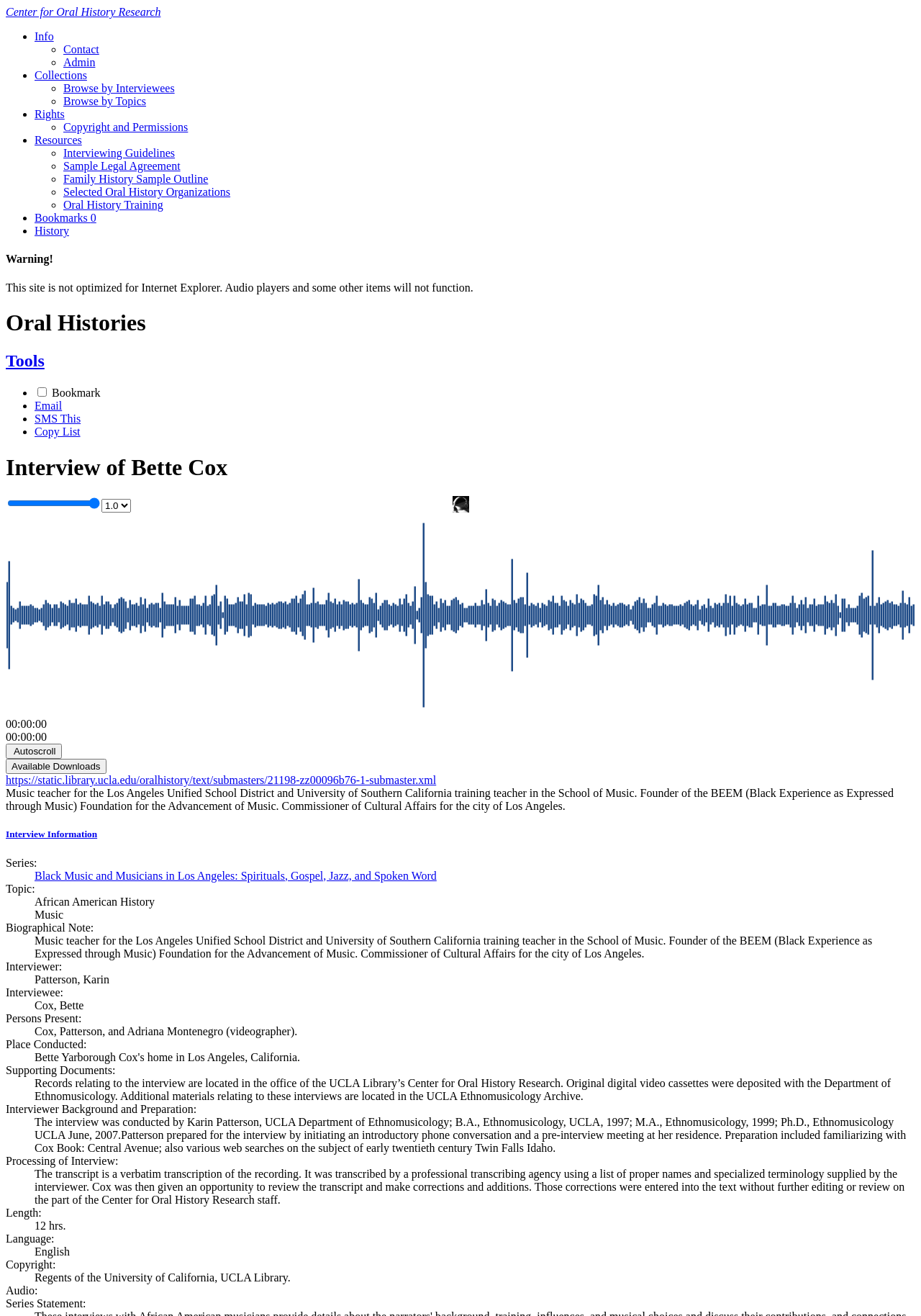Answer the question in one word or a short phrase:
What is the name of the person being interviewed?

Bette Cox